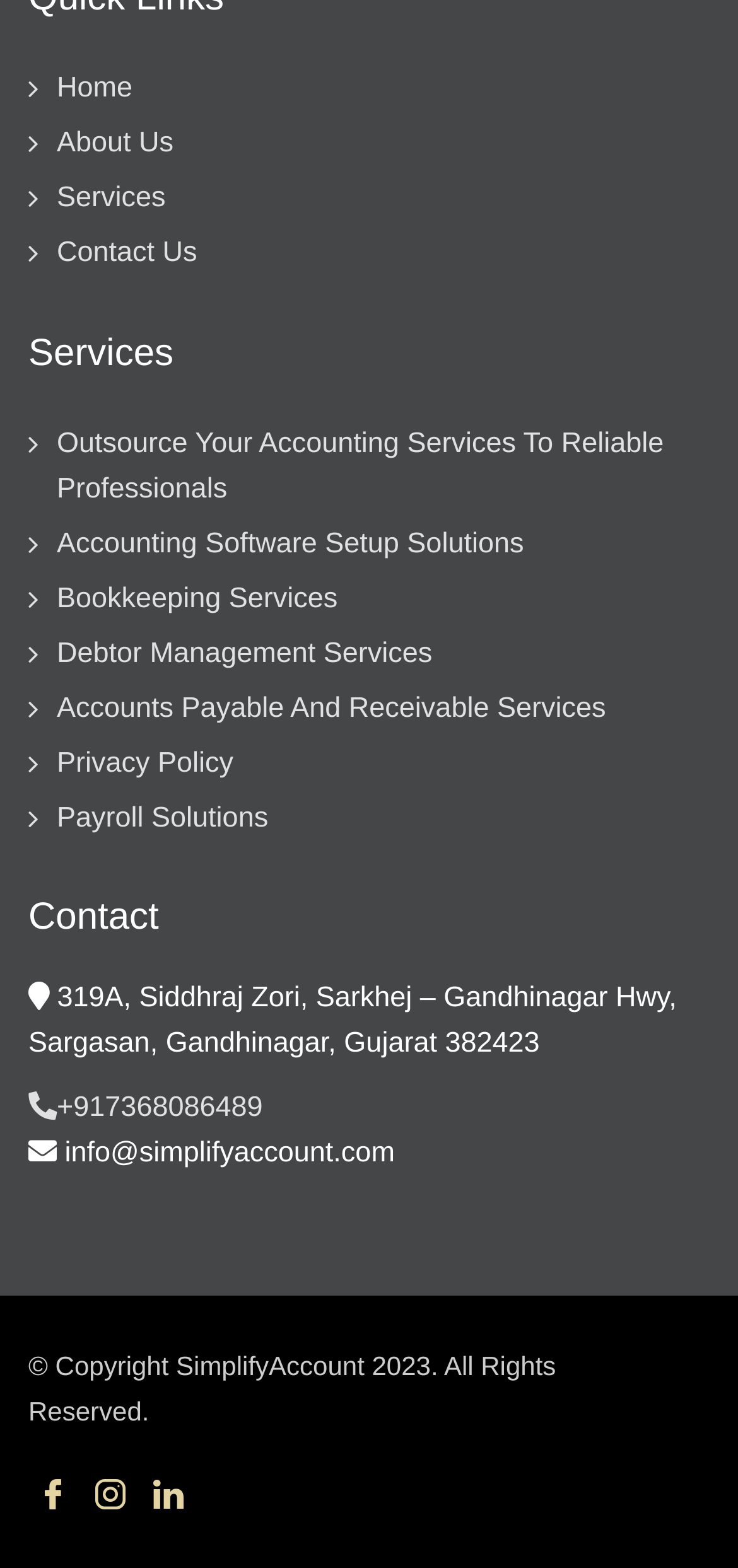Using a single word or phrase, answer the following question: 
How many services are listed on the webpage?

7